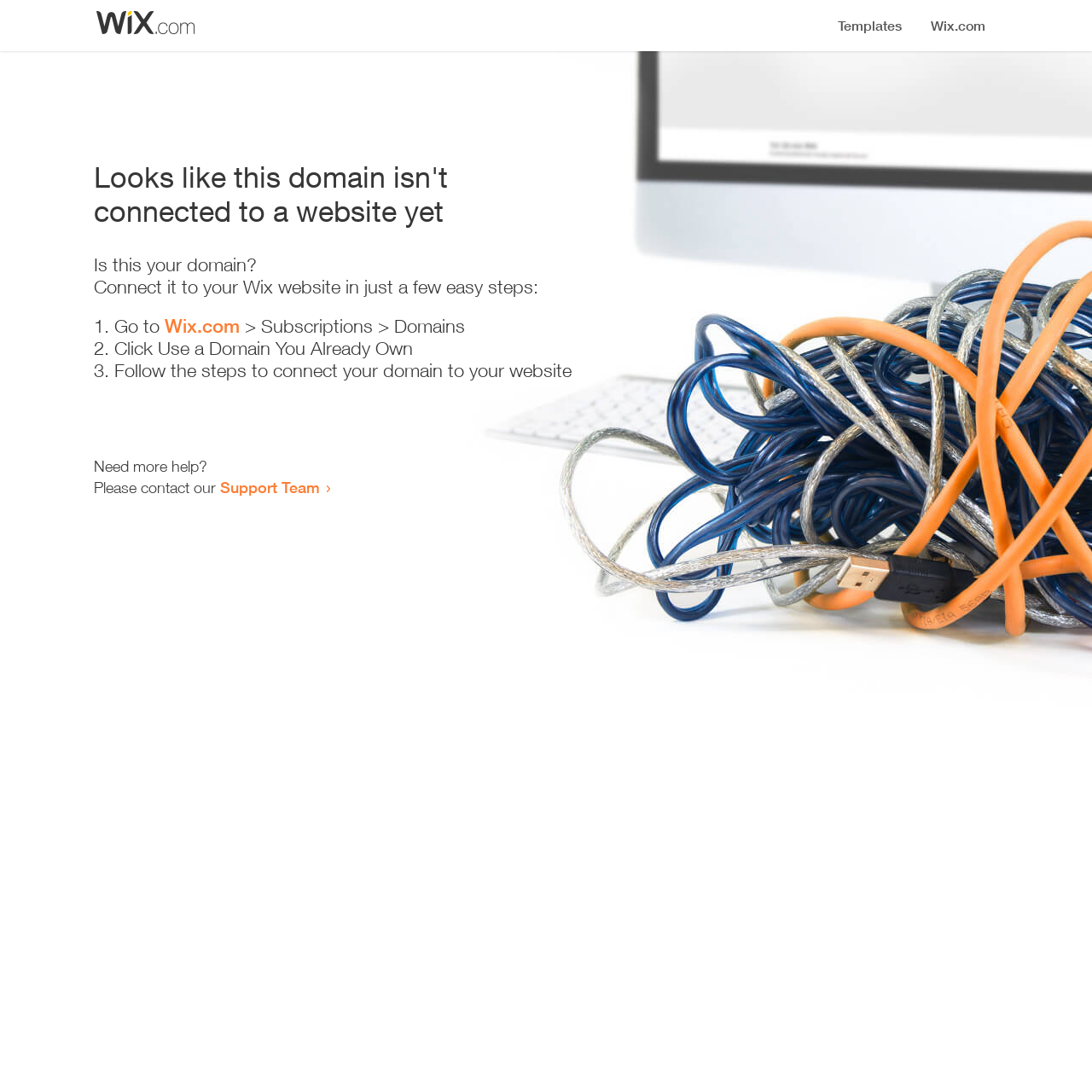Find the bounding box coordinates for the UI element whose description is: "Support Team". The coordinates should be four float numbers between 0 and 1, in the format [left, top, right, bottom].

[0.202, 0.438, 0.293, 0.455]